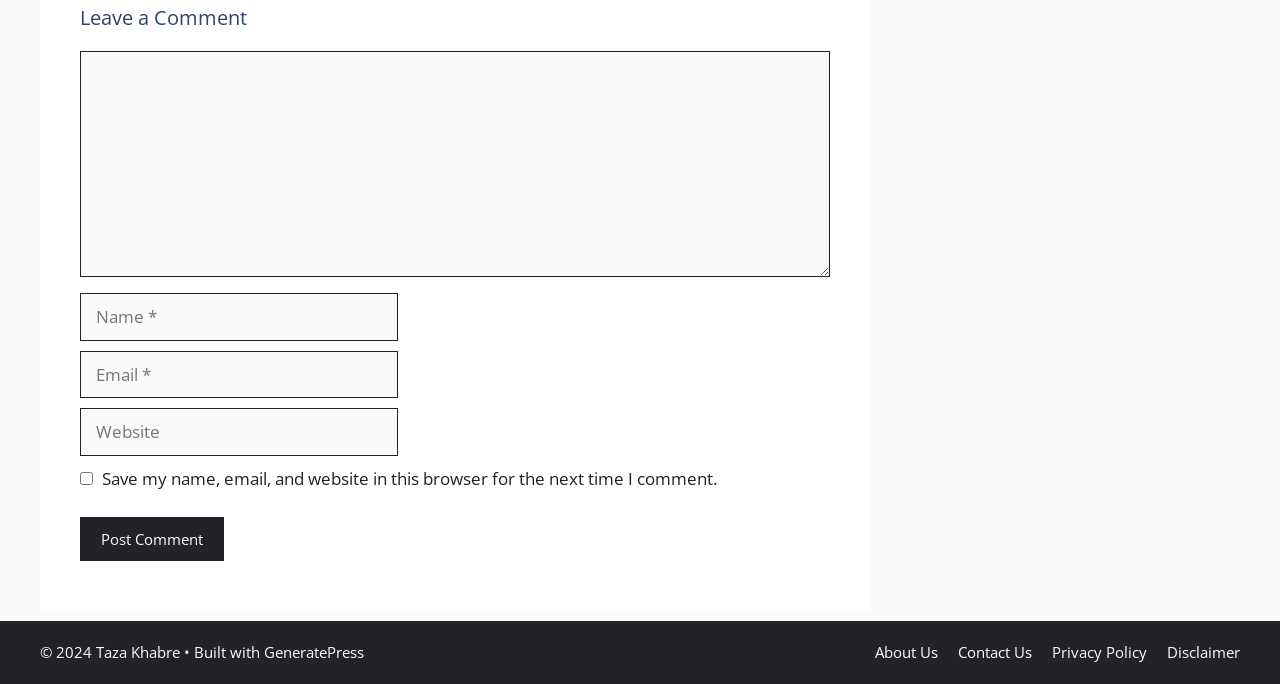Refer to the element description parent_node: Comment name="url" placeholder="Website" and identify the corresponding bounding box in the screenshot. Format the coordinates as (top-left x, top-left y, bottom-right x, bottom-right y) with values in the range of 0 to 1.

[0.062, 0.597, 0.311, 0.666]